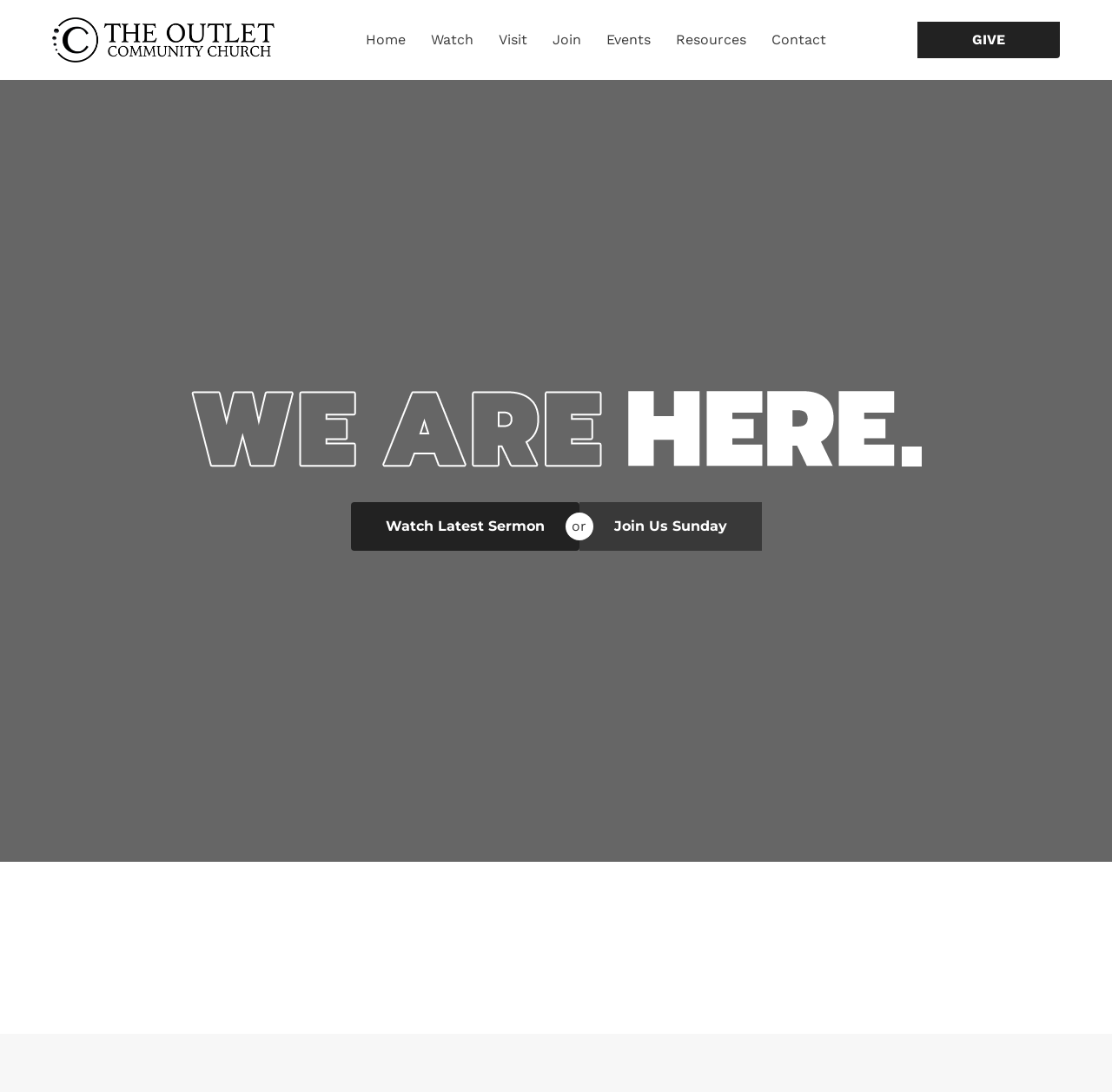Answer the question in one word or a short phrase:
How many images are there on the webpage?

2